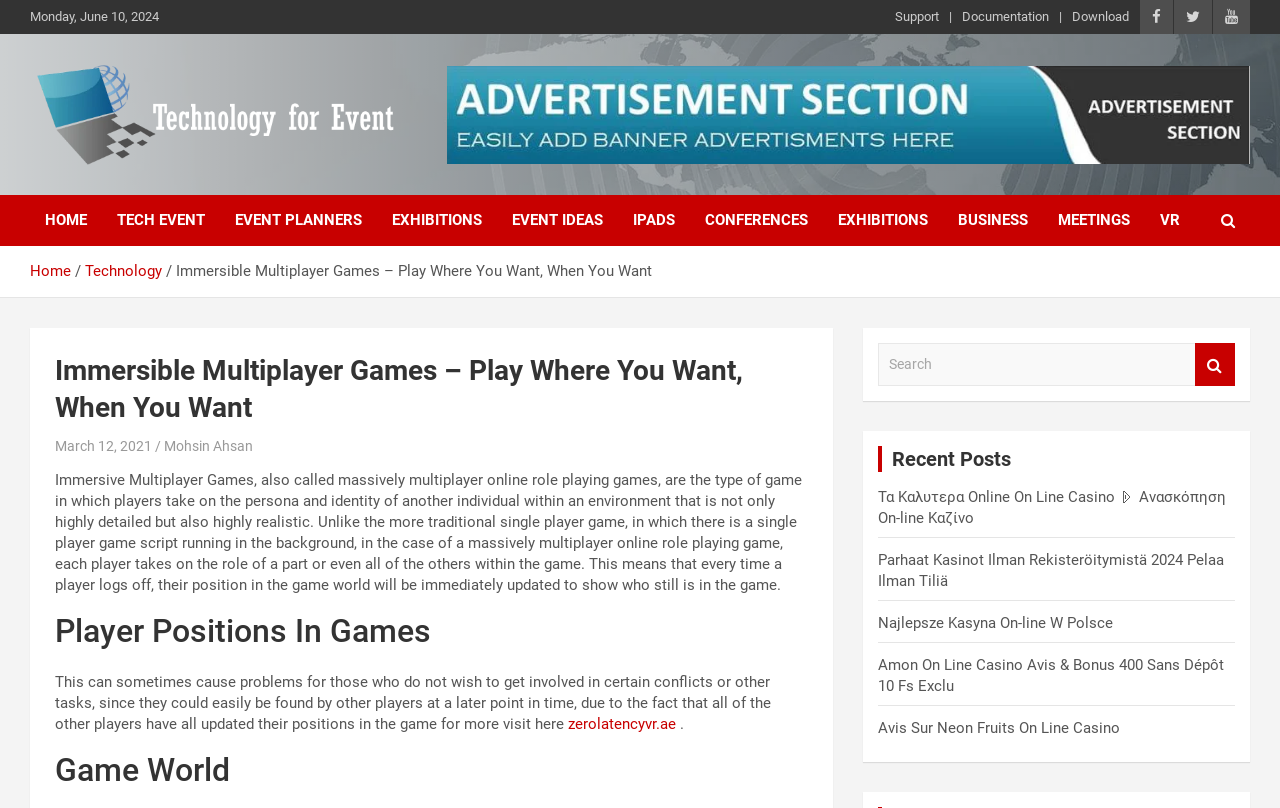What is the search function for?
Please respond to the question with a detailed and thorough explanation.

The search function is located on the right side of the webpage, and it allows users to search for something. The search function is indicated by the StaticText element with the text 'Search' and the searchbox element next to it.